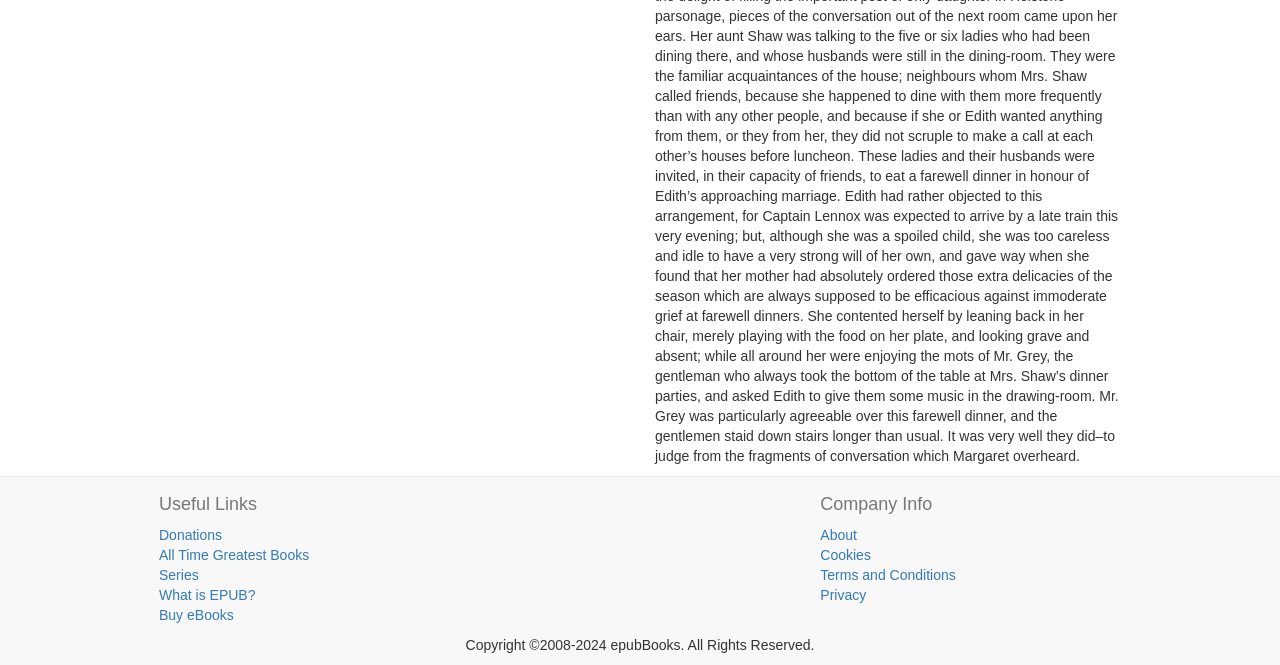Give the bounding box coordinates for this UI element: "Buy eBooks". The coordinates should be four float numbers between 0 and 1, arranged as [left, top, right, bottom].

[0.124, 0.912, 0.183, 0.936]